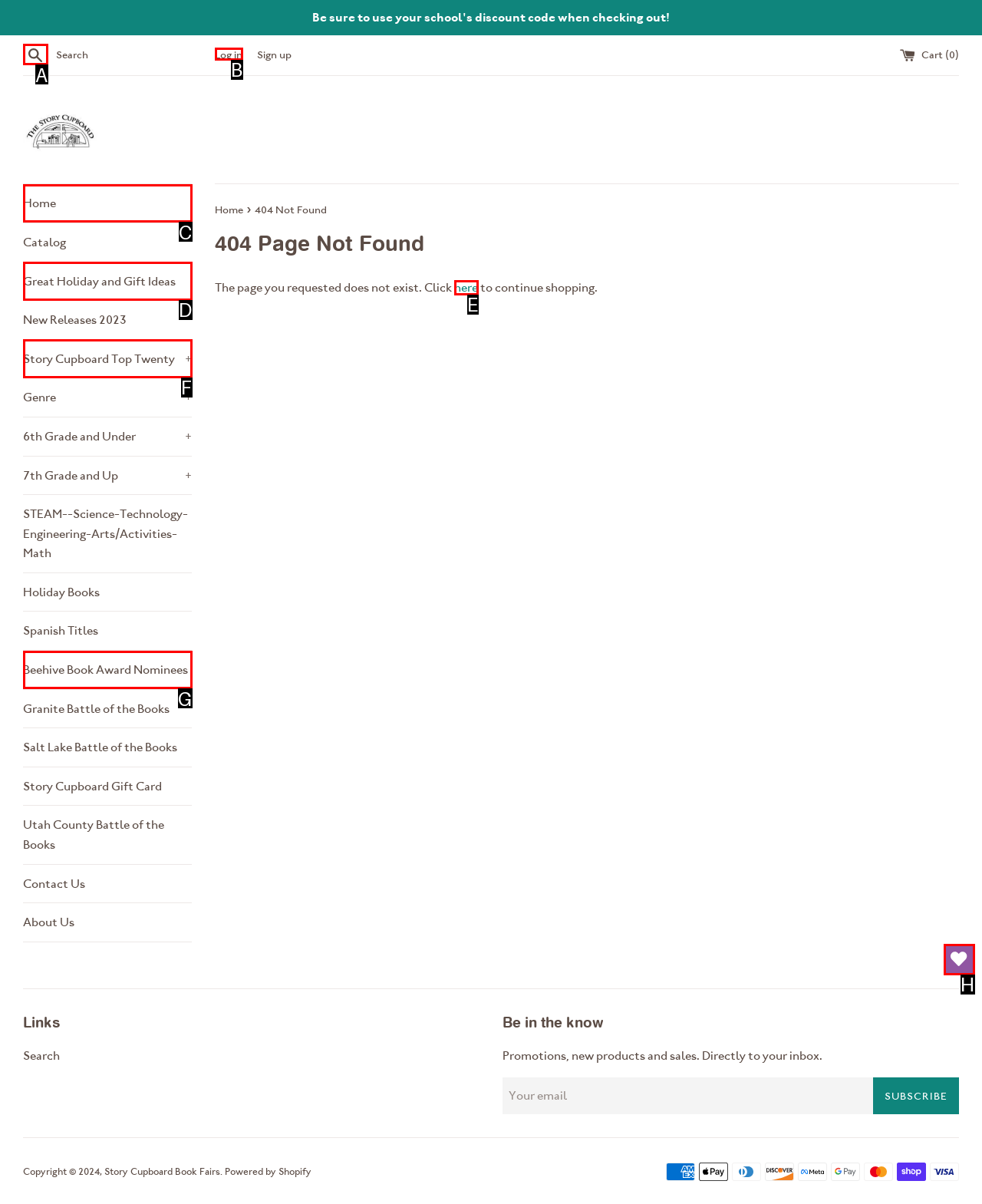Select the proper HTML element to perform the given task: Log in to your account Answer with the corresponding letter from the provided choices.

B